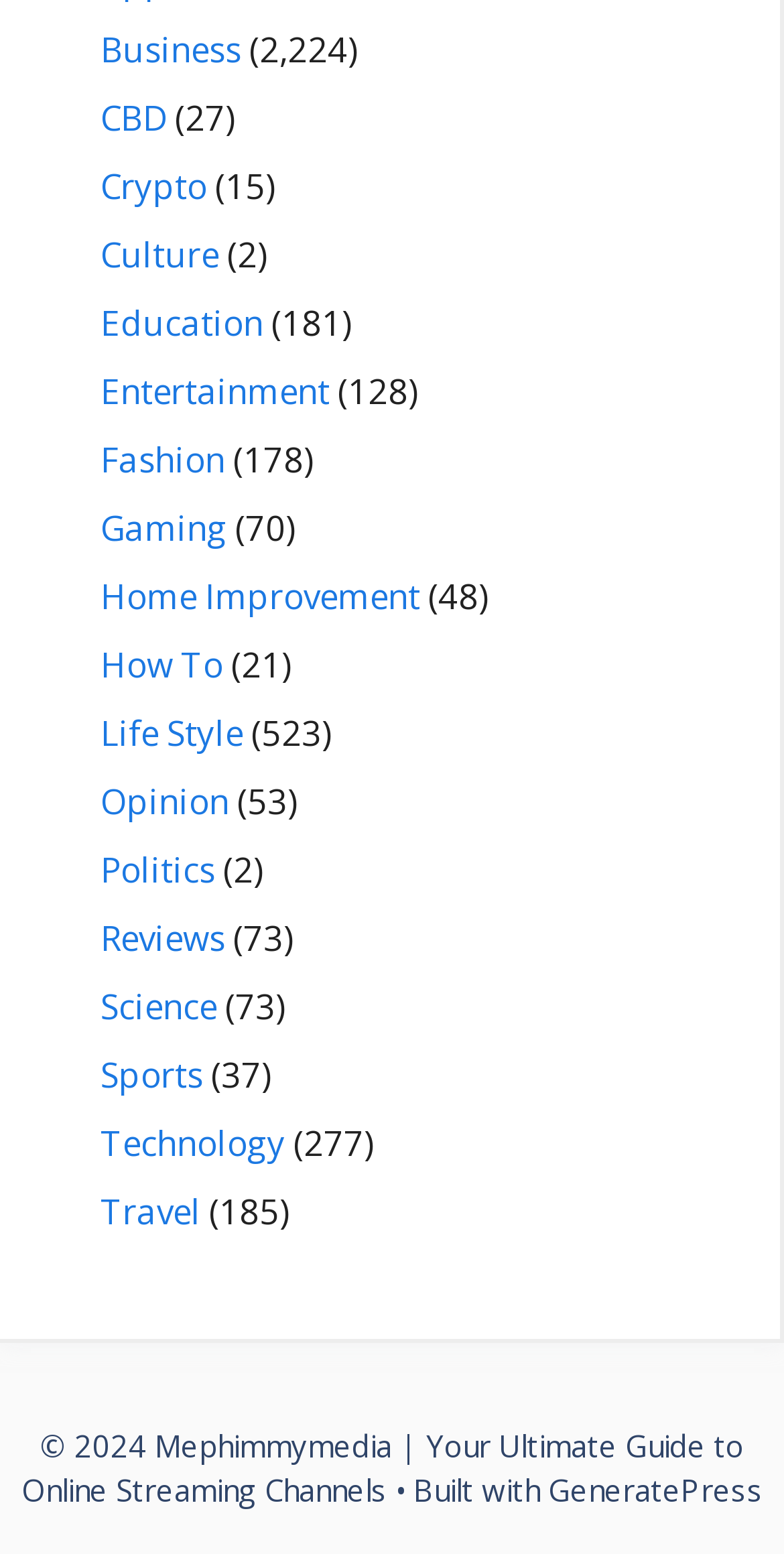Given the element description Gaming, identify the bounding box coordinates for the UI element on the webpage screenshot. The format should be (top-left x, top-left y, bottom-right x, bottom-right y), with values between 0 and 1.

[0.128, 0.325, 0.29, 0.355]